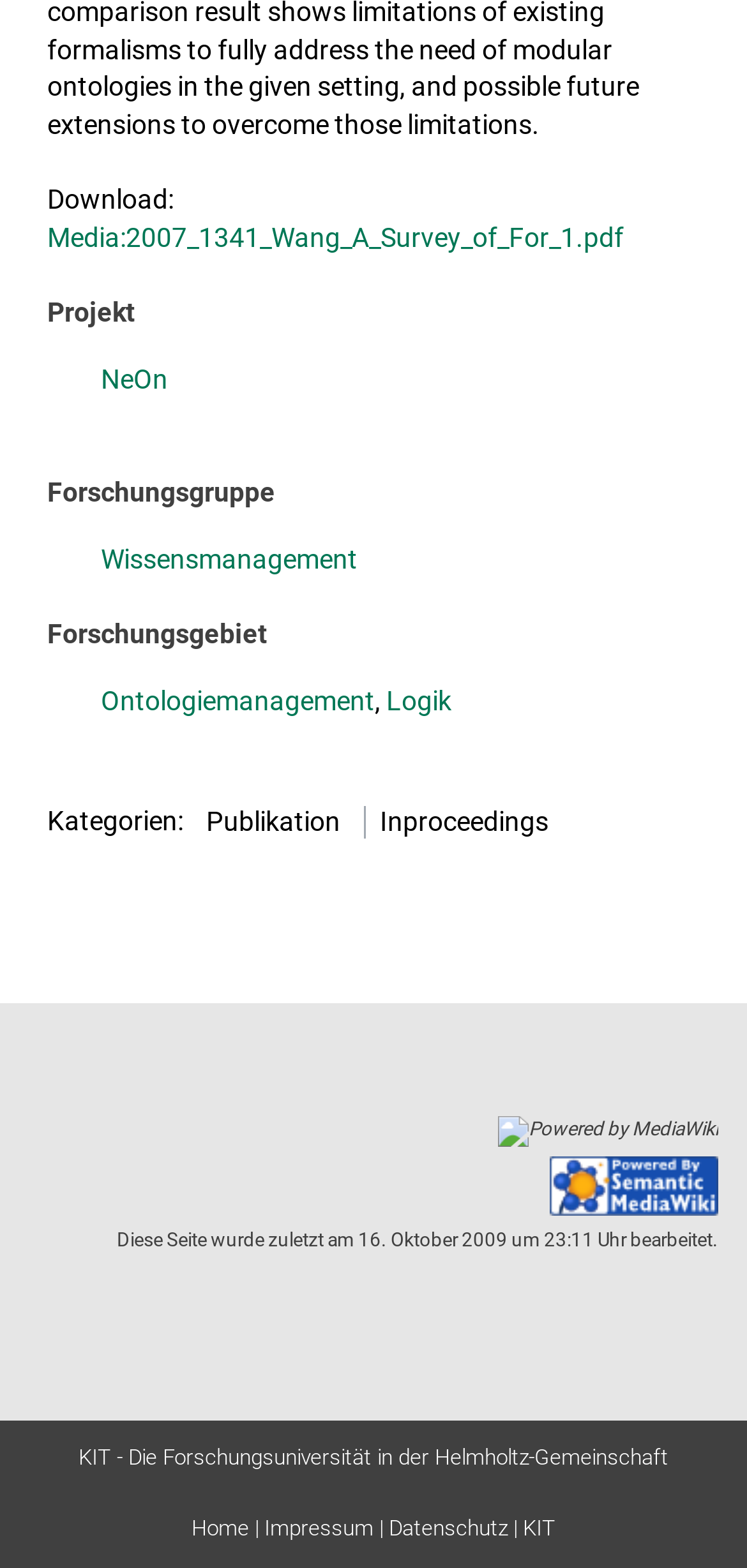Please provide a short answer using a single word or phrase for the question:
What is the first downloadable file?

Media:2007_1341_Wang_A_Survey_of_For_1.pdf